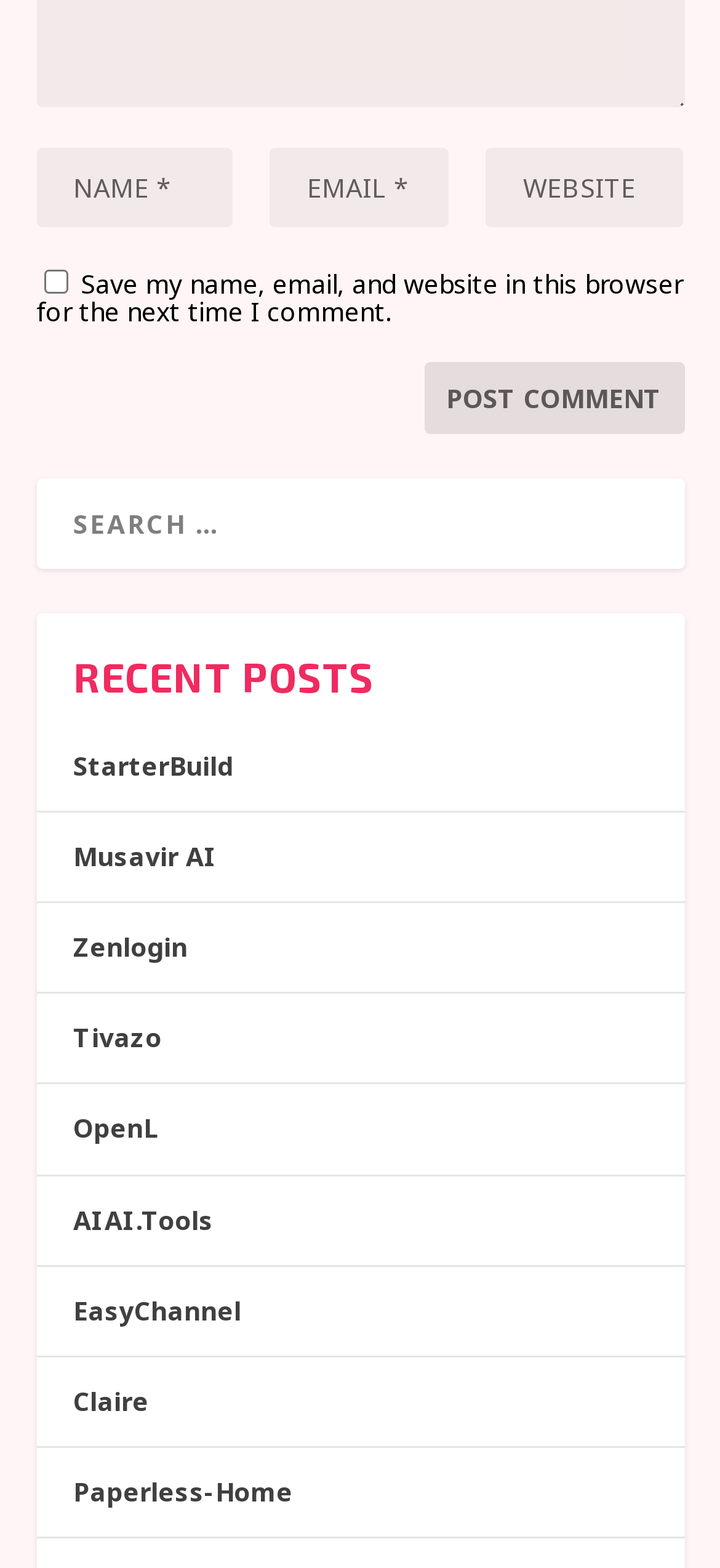What is the purpose of the search box?
Provide a well-explained and detailed answer to the question.

The search box is located at the top of the page and has no specific label, indicating that it is used to search for content within the website.